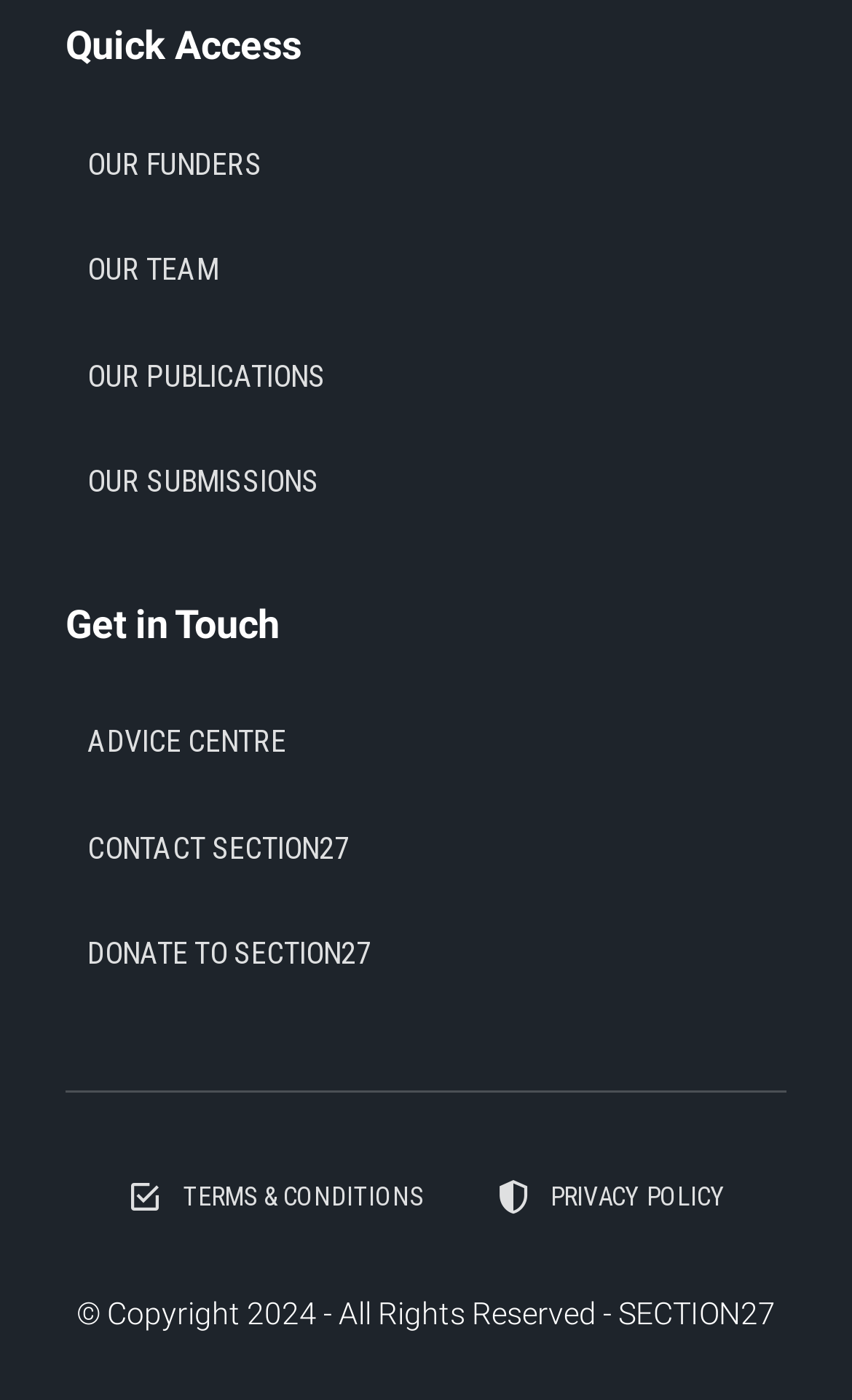Respond to the following question with a brief word or phrase:
How many horizontal separators are on the webpage?

1